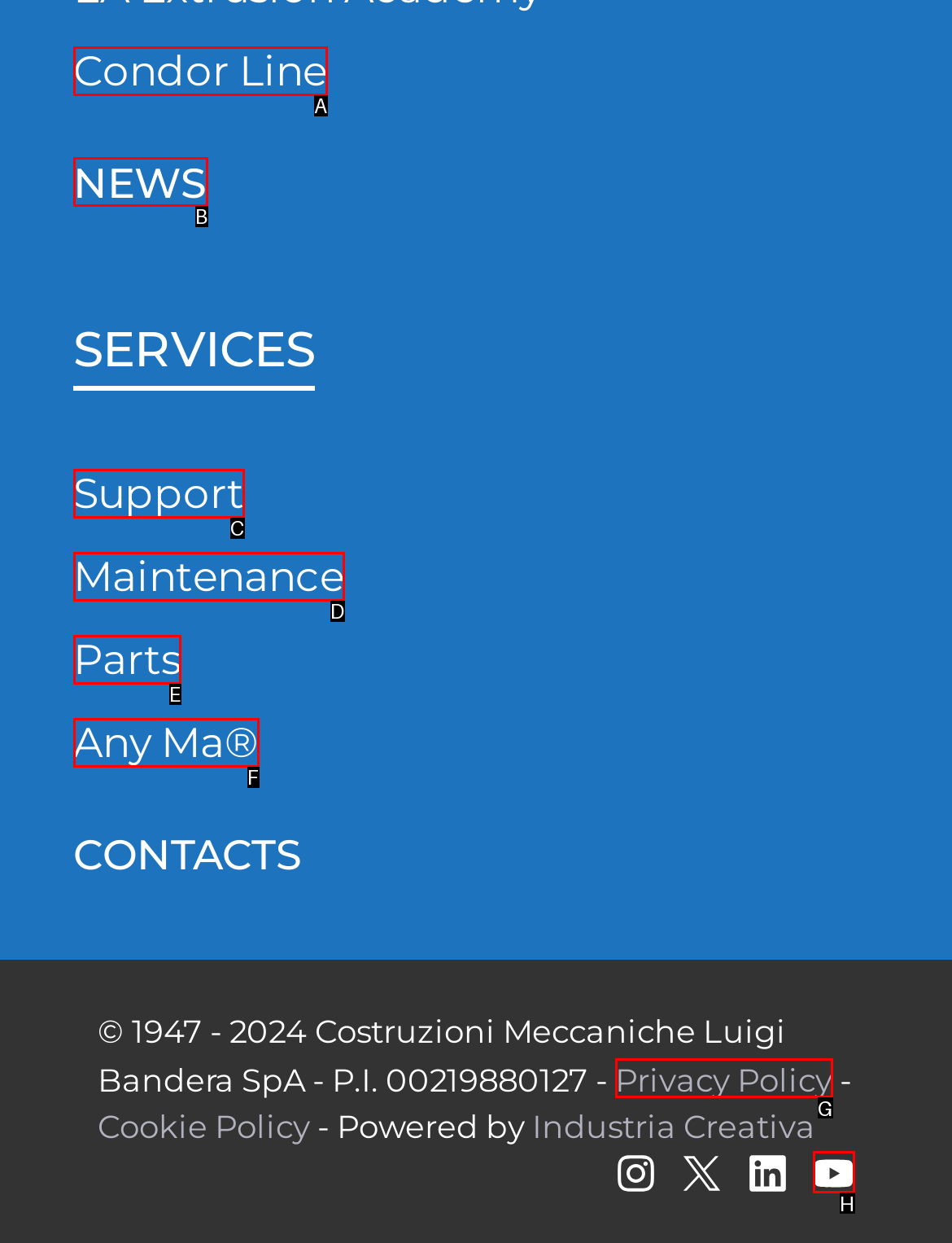Identify the appropriate lettered option to execute the following task: View NEWS
Respond with the letter of the selected choice.

B